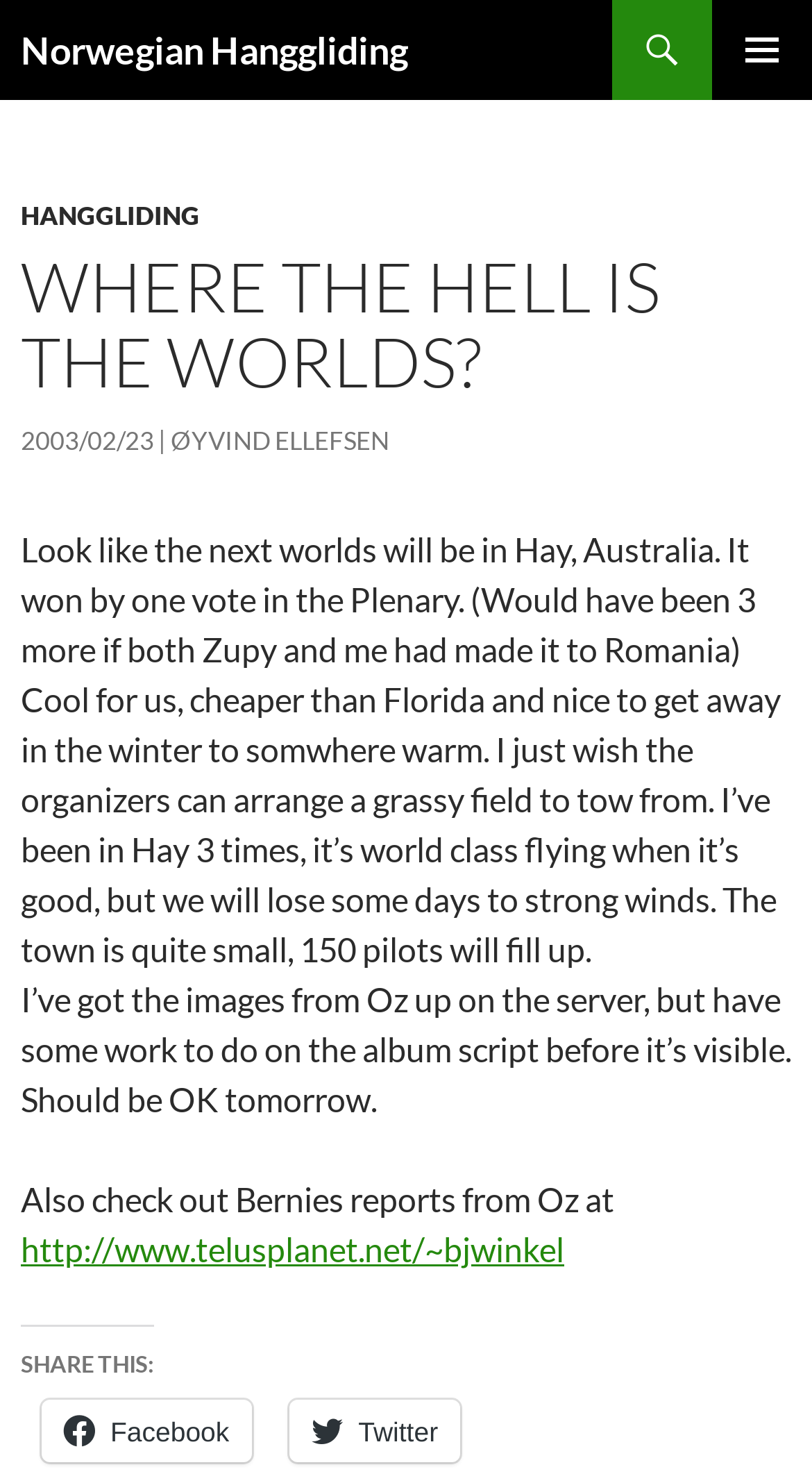Please indicate the bounding box coordinates of the element's region to be clicked to achieve the instruction: "Share on Facebook". Provide the coordinates as four float numbers between 0 and 1, i.e., [left, top, right, bottom].

[0.051, 0.95, 0.31, 0.992]